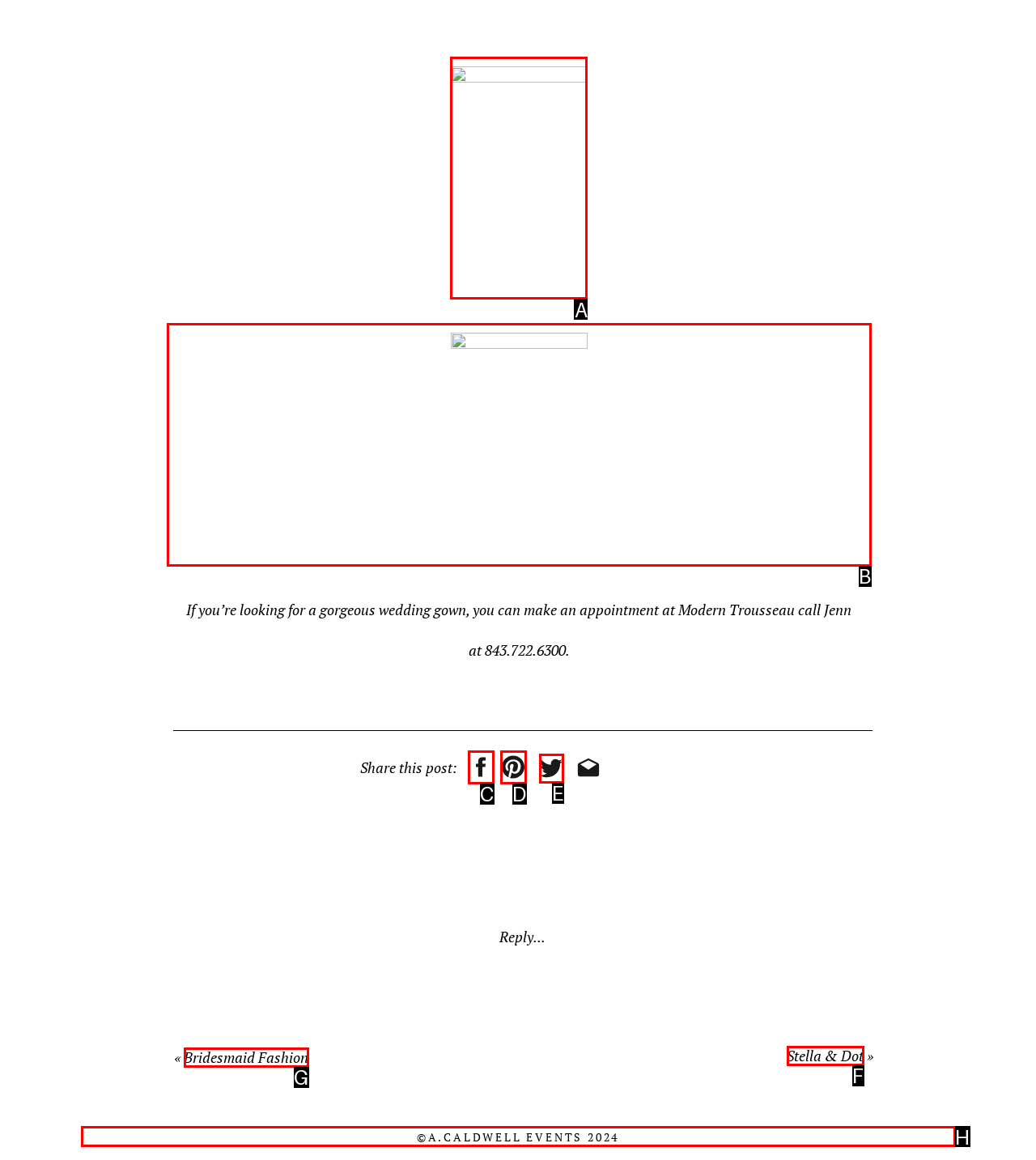Select the correct option from the given choices to perform this task: Click the first image. Provide the letter of that option.

A